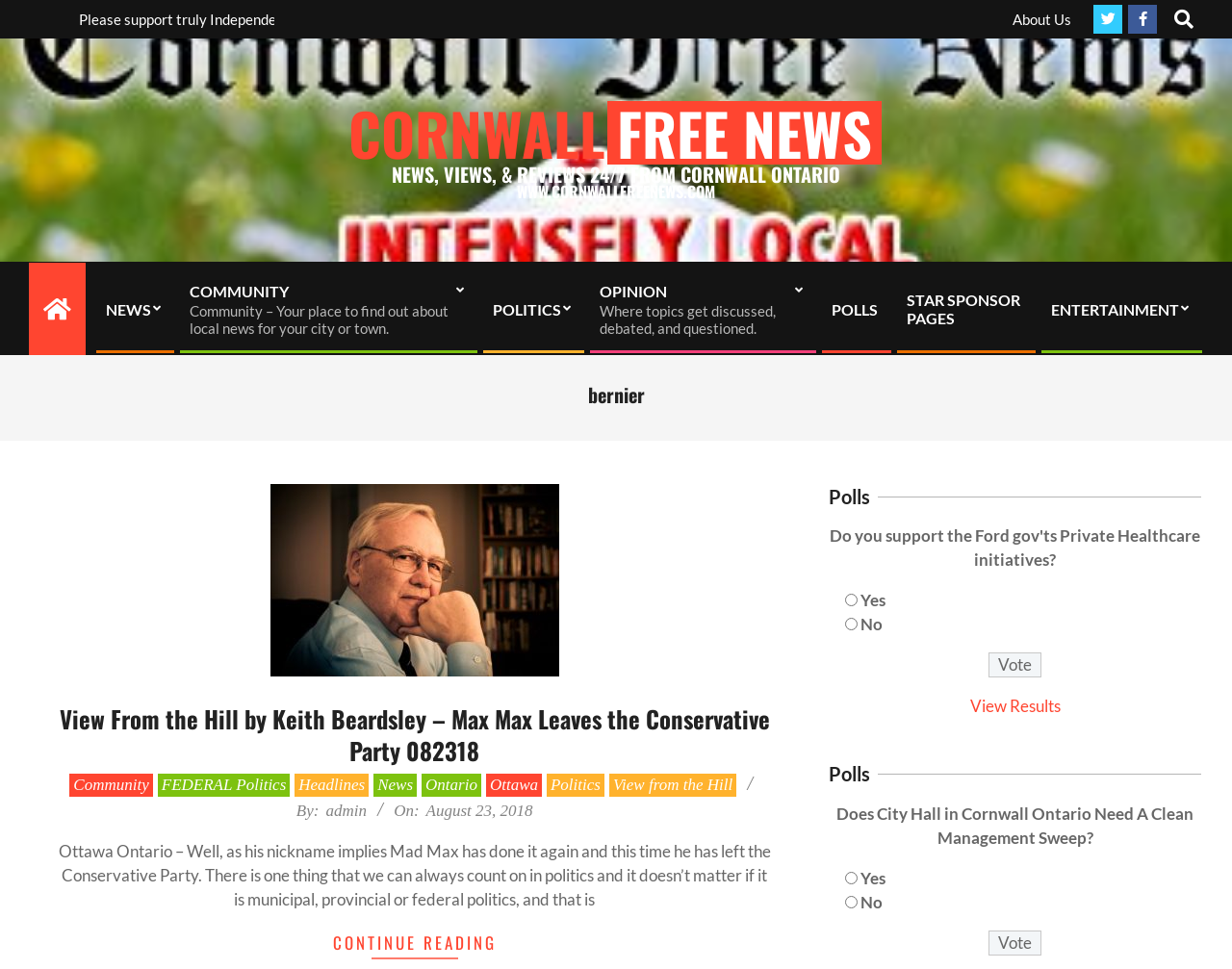Using the description "POLLS", locate and provide the bounding box of the UI element.

[0.664, 0.29, 0.725, 0.349]